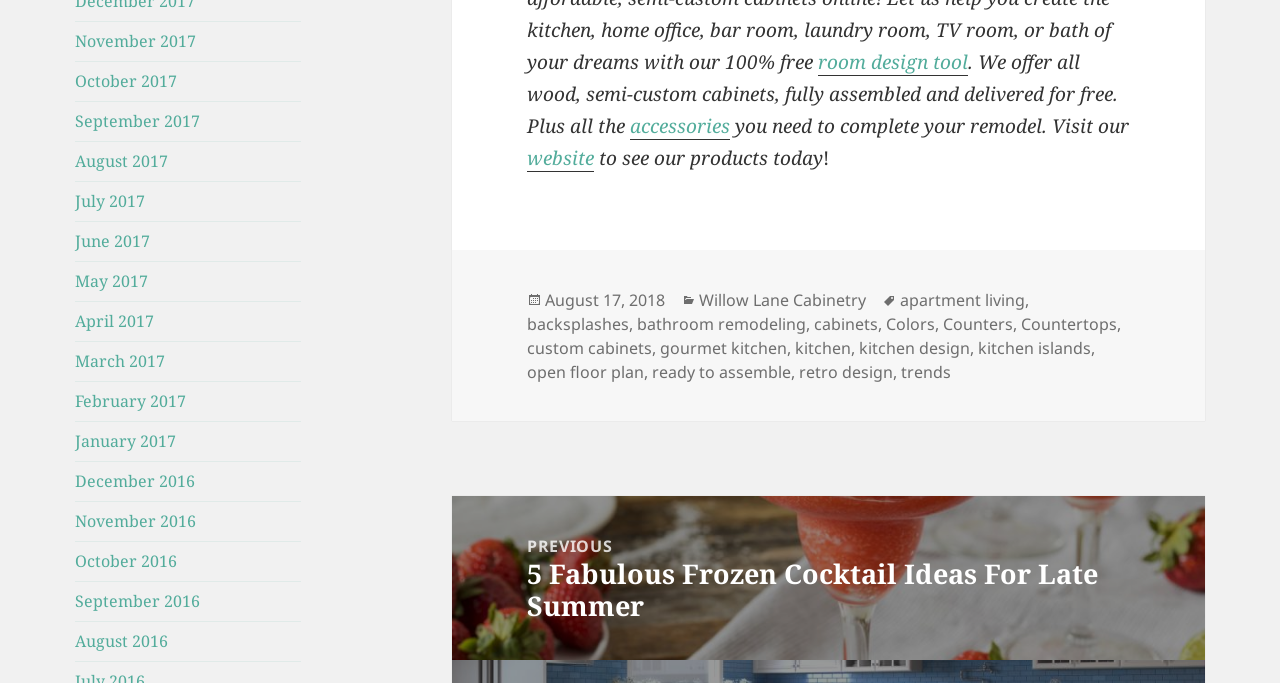Identify the bounding box coordinates of the clickable section necessary to follow the following instruction: "Visit the website". The coordinates should be presented as four float numbers from 0 to 1, i.e., [left, top, right, bottom].

[0.412, 0.212, 0.464, 0.251]